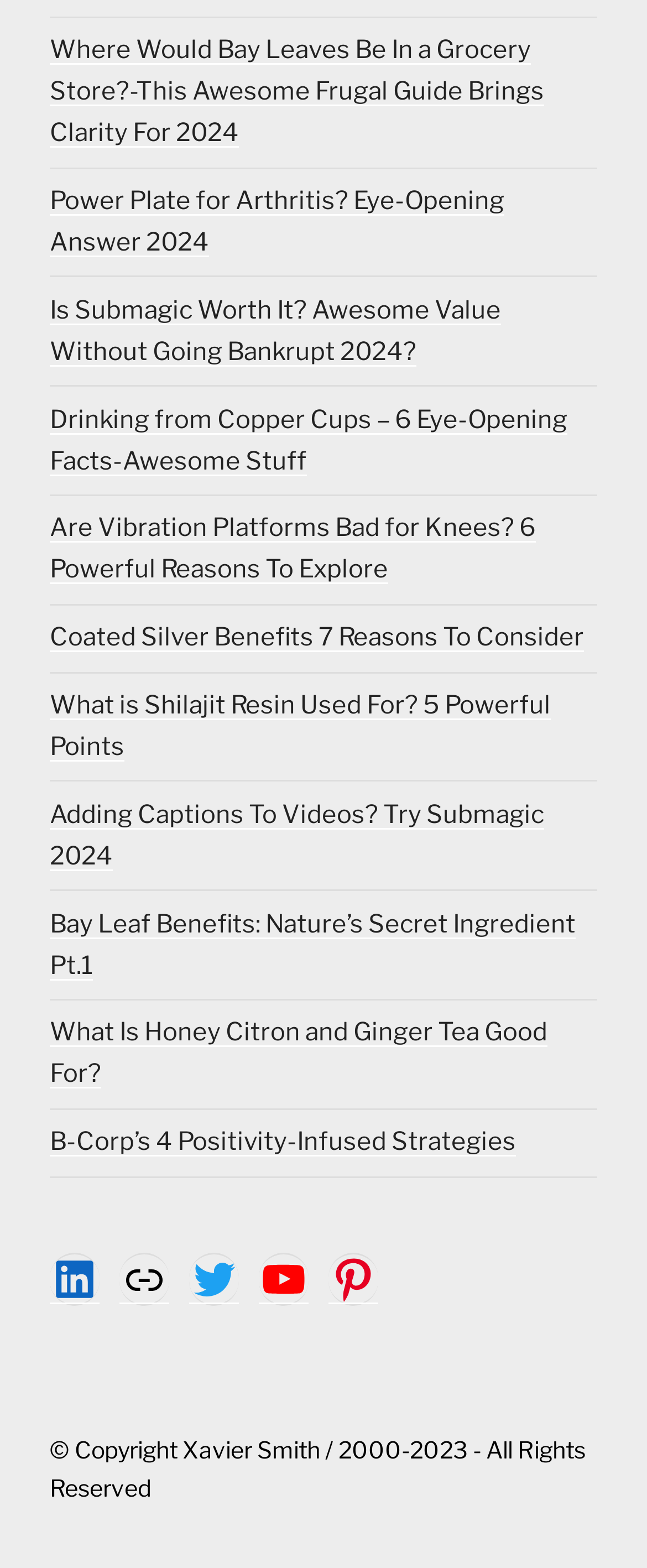How many social media links are on the webpage?
Use the image to answer the question with a single word or phrase.

5